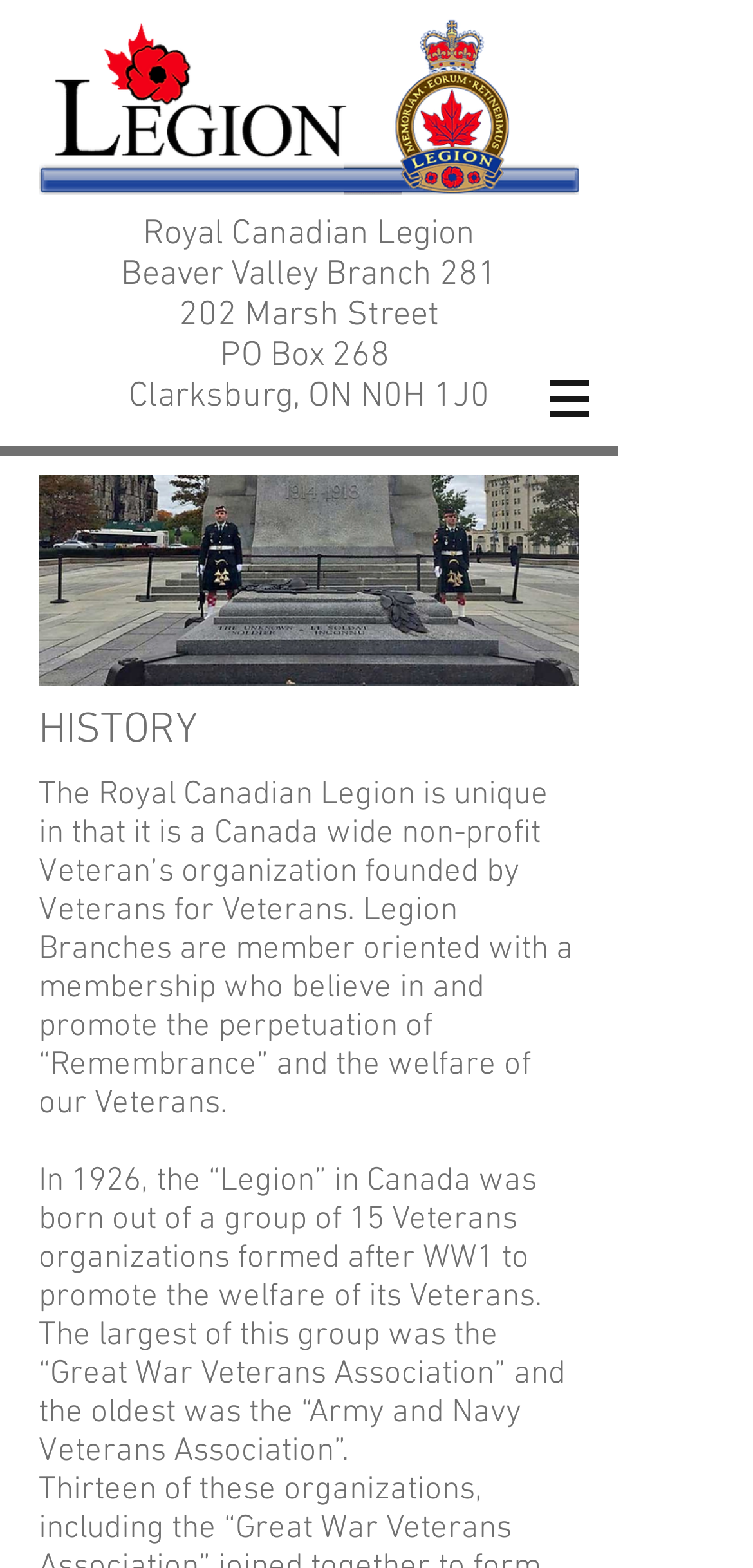What is the name of the Legion branch?
Based on the image, answer the question with as much detail as possible.

From the heading element, we can see the text 'Royal Canadian Legion Beaver Valley Branch 281 202 Marsh Street PO Box 268 Clarksburg, ON N0H 1J0', which indicates that the name of the Legion branch is Beaver Valley Branch 281.